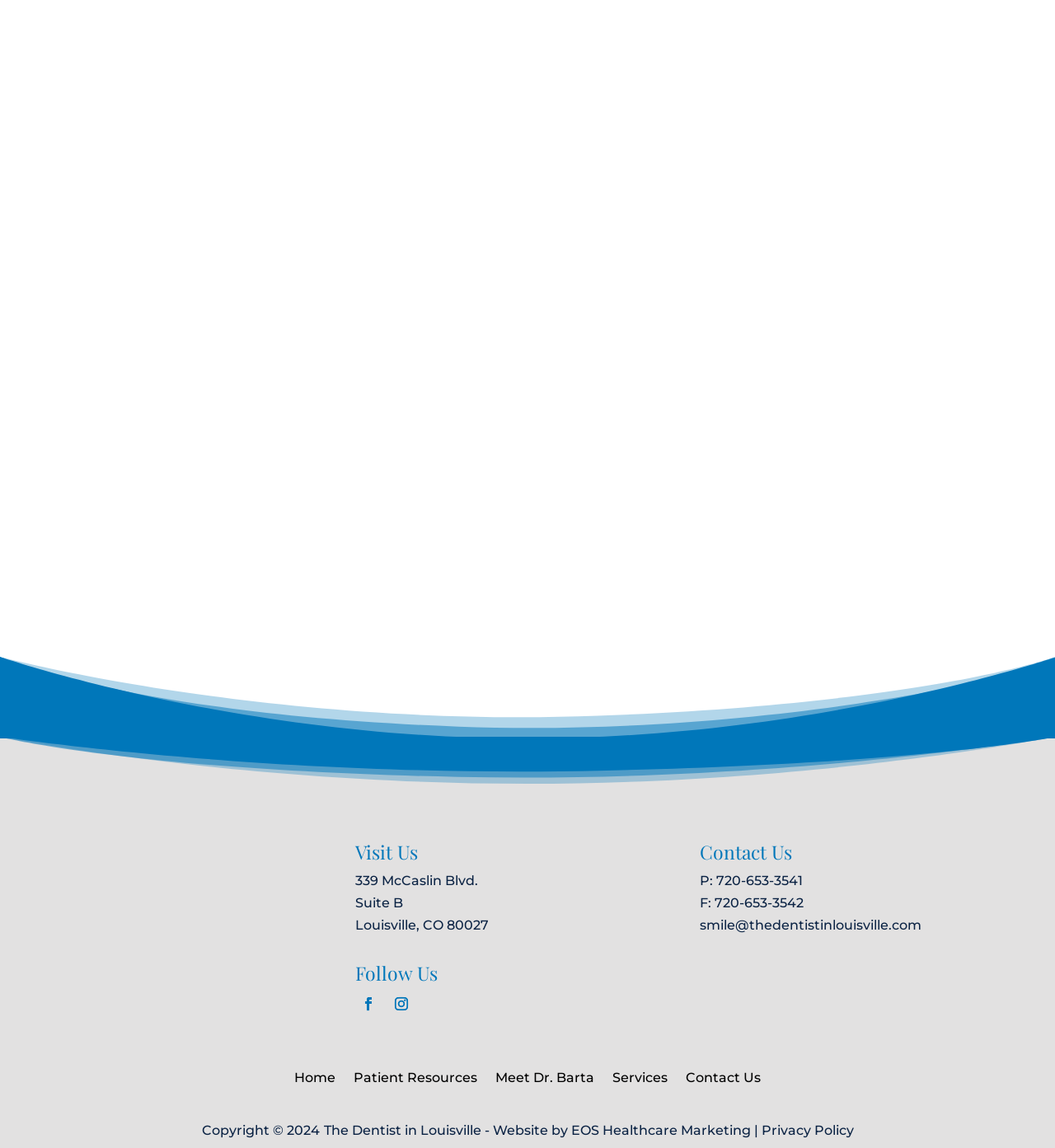What is the main service offered by The Dentist in Louisville?
Based on the screenshot, provide your answer in one word or phrase.

Cosmetic dentistry services